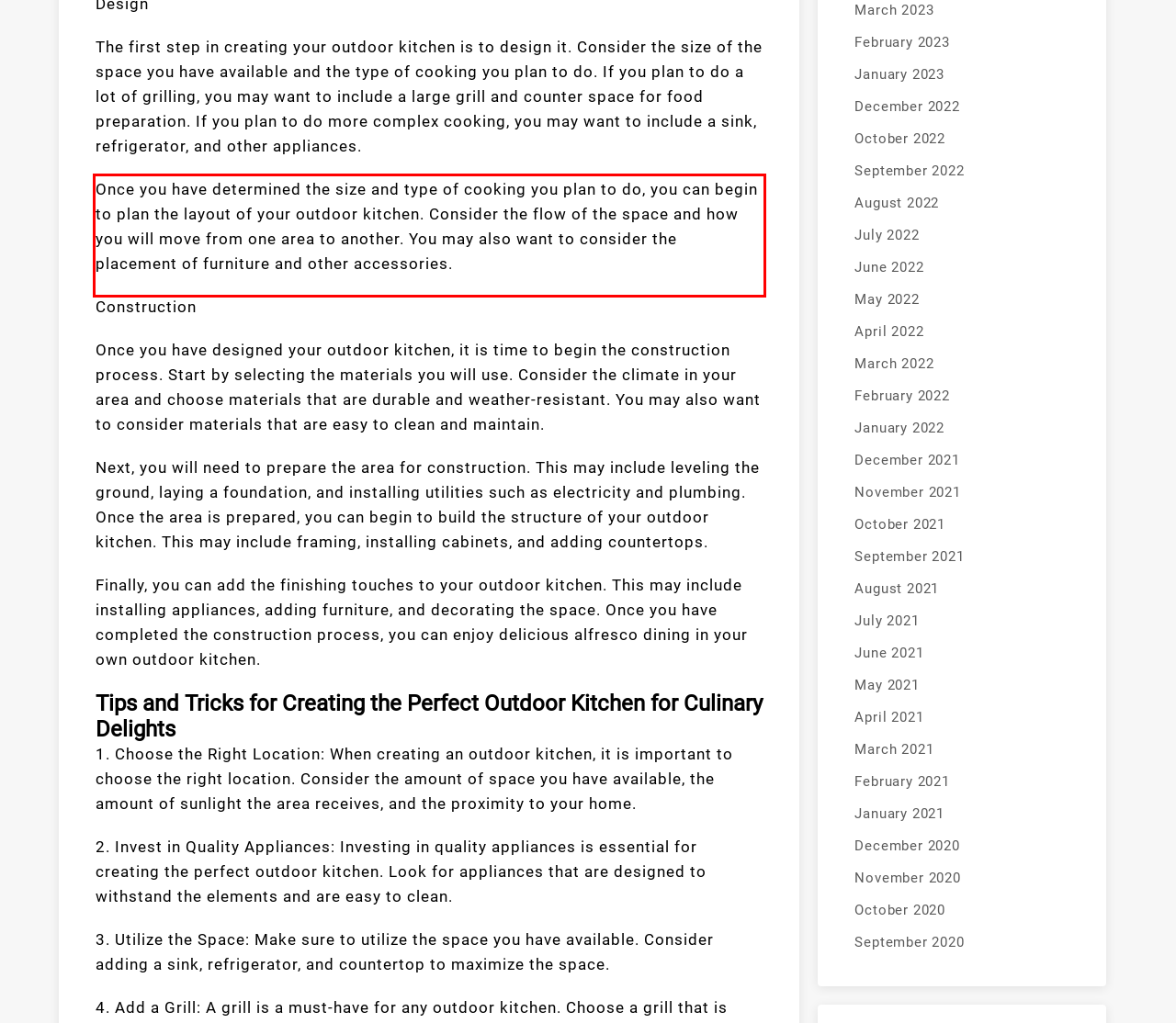You are looking at a screenshot of a webpage with a red rectangle bounding box. Use OCR to identify and extract the text content found inside this red bounding box.

Once you have determined the size and type of cooking you plan to do, you can begin to plan the layout of your outdoor kitchen. Consider the flow of the space and how you will move from one area to another. You may also want to consider the placement of furniture and other accessories.